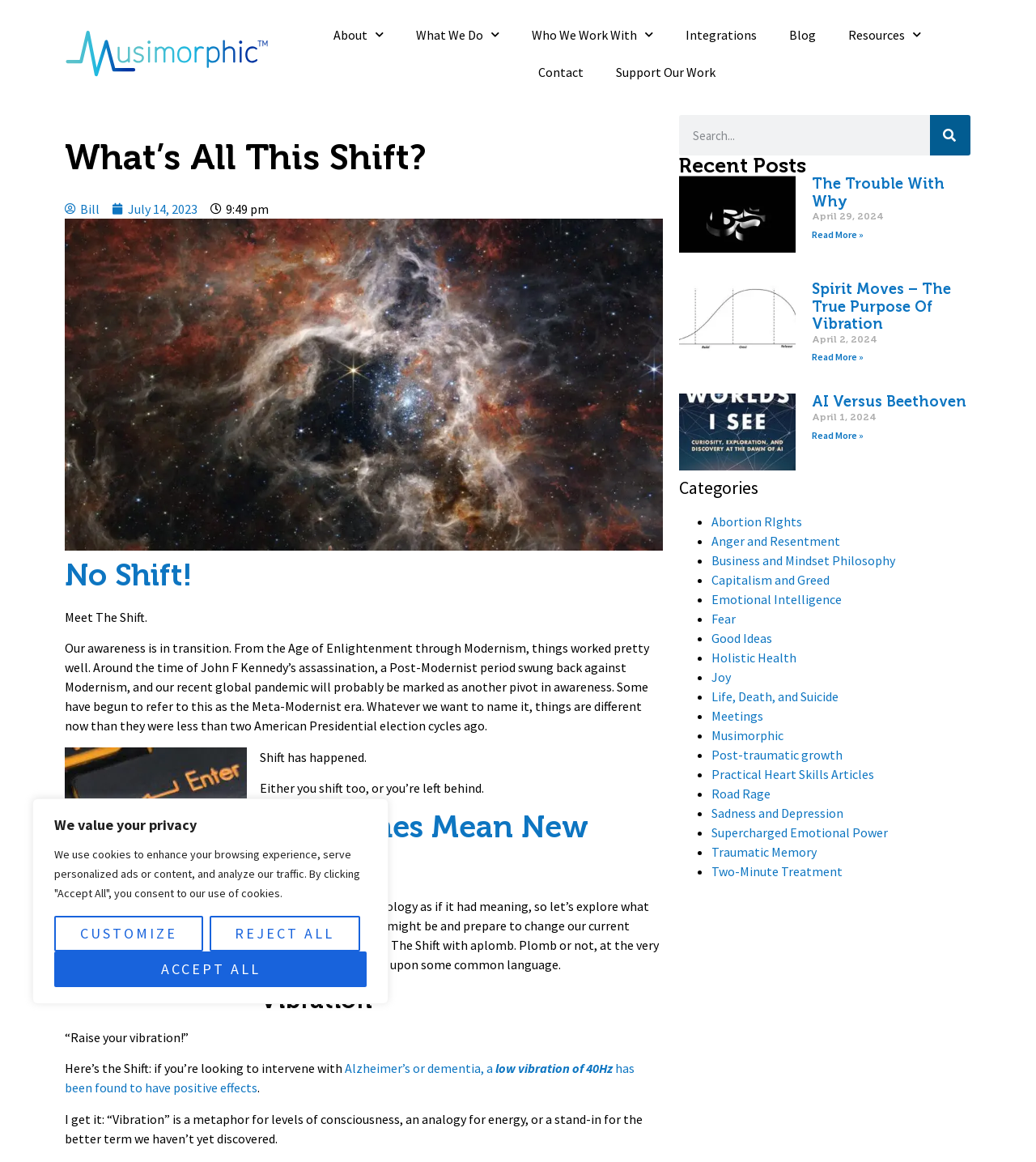Detail the features and information presented on the webpage.

The webpage is titled "What's All This Shift? - Musimorphic" and has a prominent logo at the top left corner. Below the logo, there is a horizontal navigation menu with links to "About", "What We Do", "Who We Work With", "Integrations", "Blog", "Resources", and "Contact". 

On the top right corner, there is a search bar with a search button. Below the navigation menu, there is a heading "What’s All This Shift?" followed by a subheading "No Shift! Meet The Shift." and a paragraph of text explaining the concept of "The Shift". 

To the right of the text, there is an image of the Webb telescope, which is related to the concept of "The Shift". Below the image, there are several headings and paragraphs discussing the idea of "The Shift" and its implications. 

The webpage also features a section titled "Recent Posts" with three articles listed, each with a heading, date, and a "Read more" link. The articles are titled "The Trouble With Why", "Spirit Moves – The True Purpose Of Vibration", and "AI Versus Beethoven". 

Further down, there is a section titled "Categories" with a list of categories, including "Abortion Rights", "Anger and Resentment", "Business and Mindset Philosophy", and several others. Each category is marked with a bullet point and is a clickable link. 

At the very top of the page, there is a cookie consent banner with buttons to "Accept All", "Reject All", and "Customize" cookie settings.